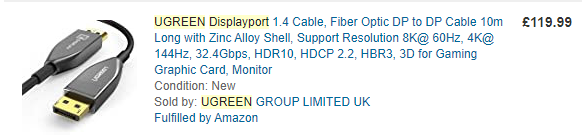Explain the image thoroughly, mentioning every notable detail.

The image showcases a UGREEN DisplayPort 1.4 Cable, designed for optimal performance in high-definition environments. This fiber optic DP to DP cable measures 10 meters in length and features a durable zinc alloy shell. It supports impressive resolutions, including 8K at 60Hz and 4K at 144Hz, with a bandwidth of 32.4 Gbps, ensuring a smooth and high-quality display experience. It is compatible with HDR10, HDCP 2.2, and HBR3 technologies, making it suitable for gaming graphics cards and monitors. The item is listed as new and is sold by UGREEN GROUP LIMITED UK, with fulfillment via Amazon, priced at £119.99.